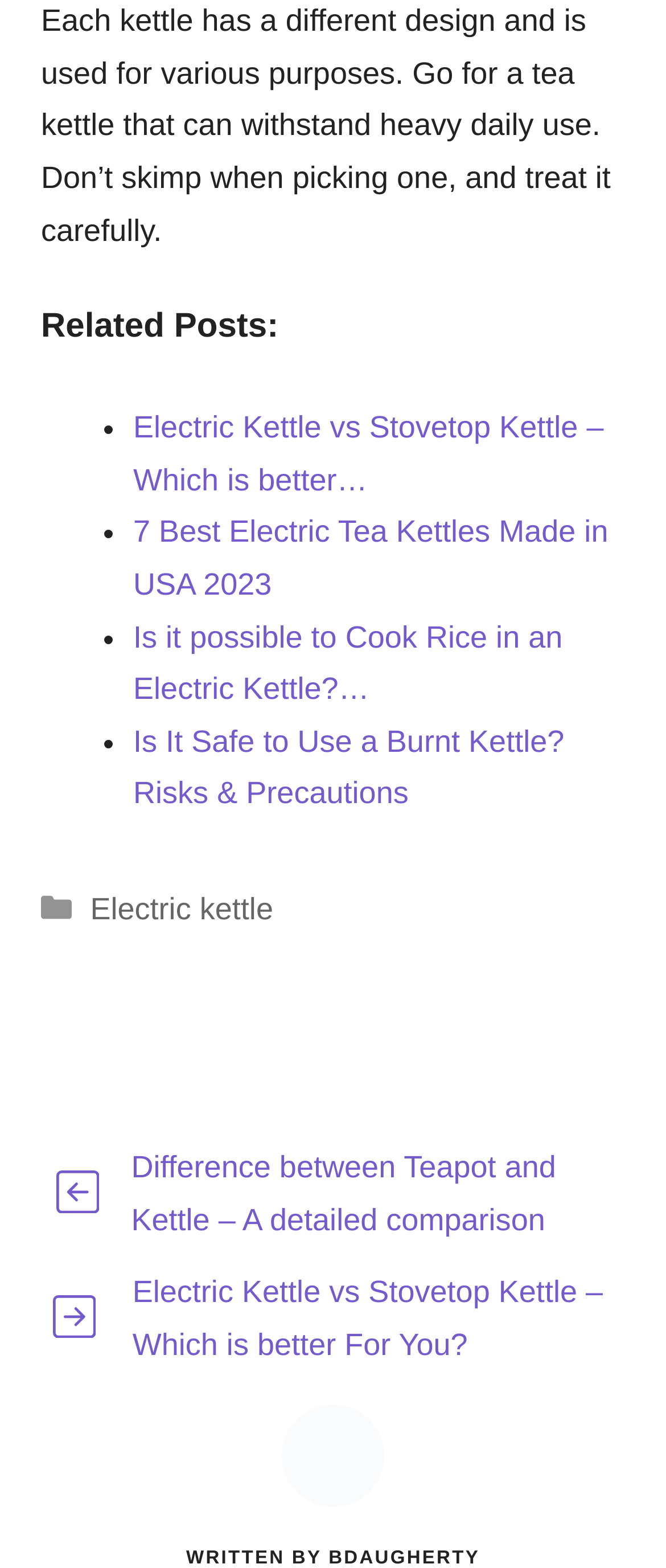What is the purpose of the image at the bottom of the page?
Answer the question with a single word or phrase, referring to the image.

Author photo